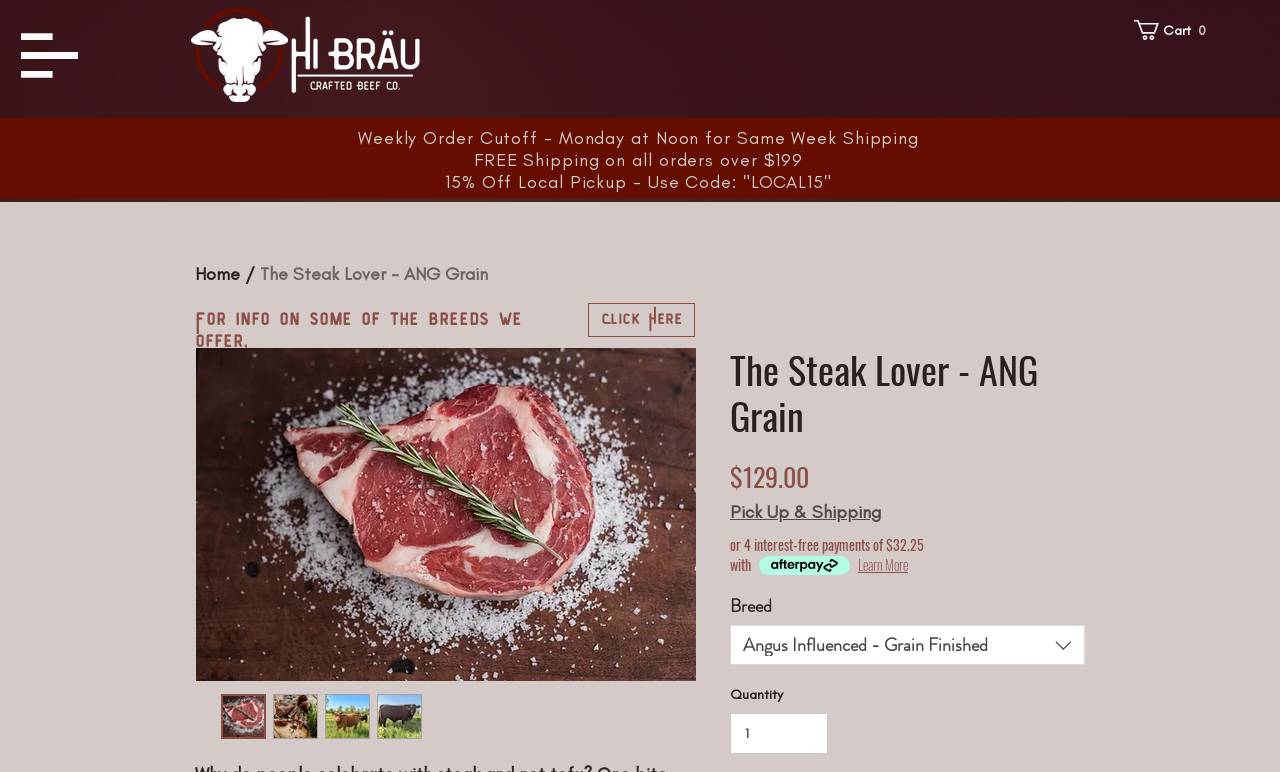What is the price of the steak?
From the screenshot, supply a one-word or short-phrase answer.

129.00